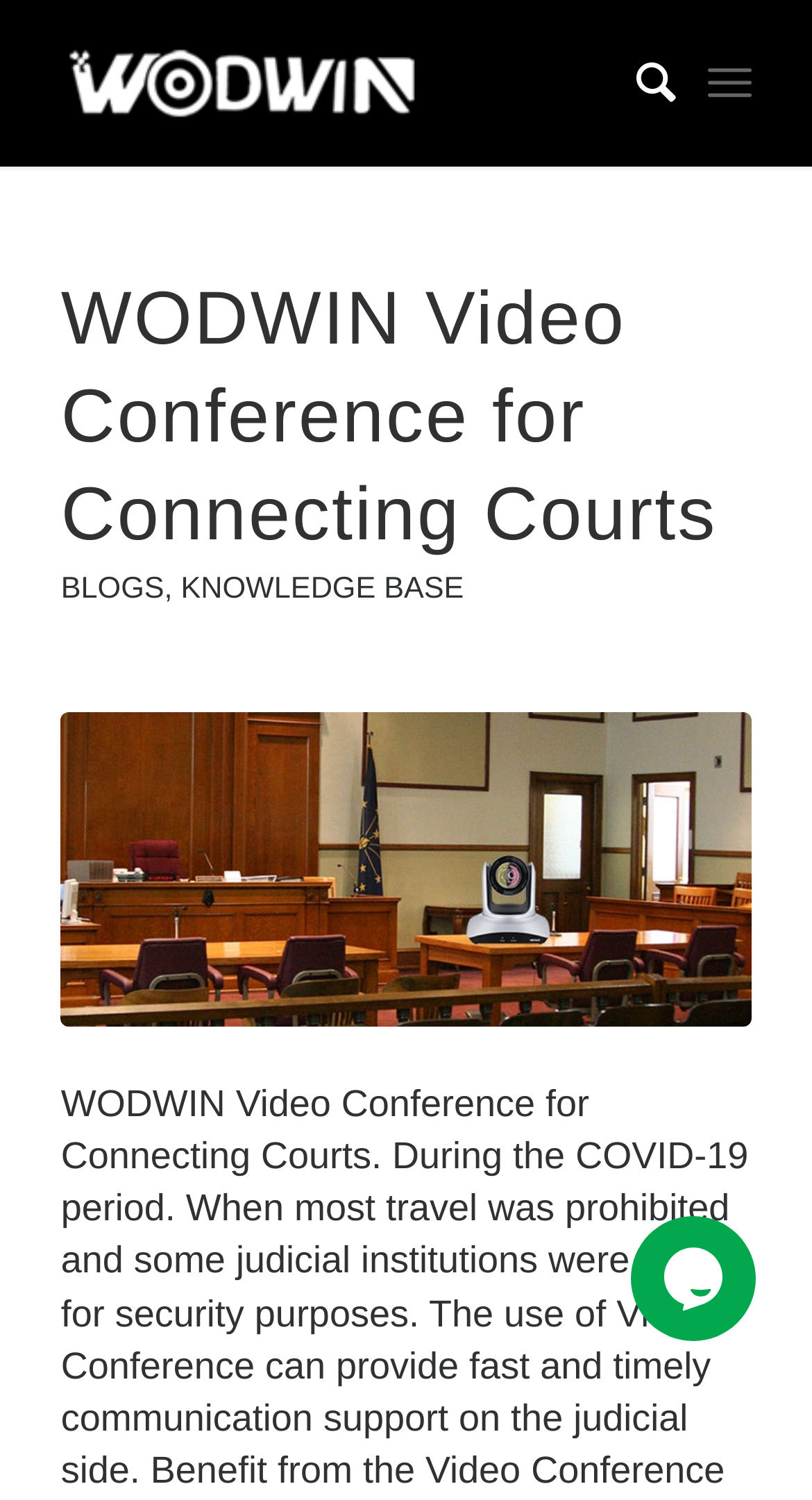Please answer the following question using a single word or phrase: 
Is there a search functionality on the webpage?

Yes